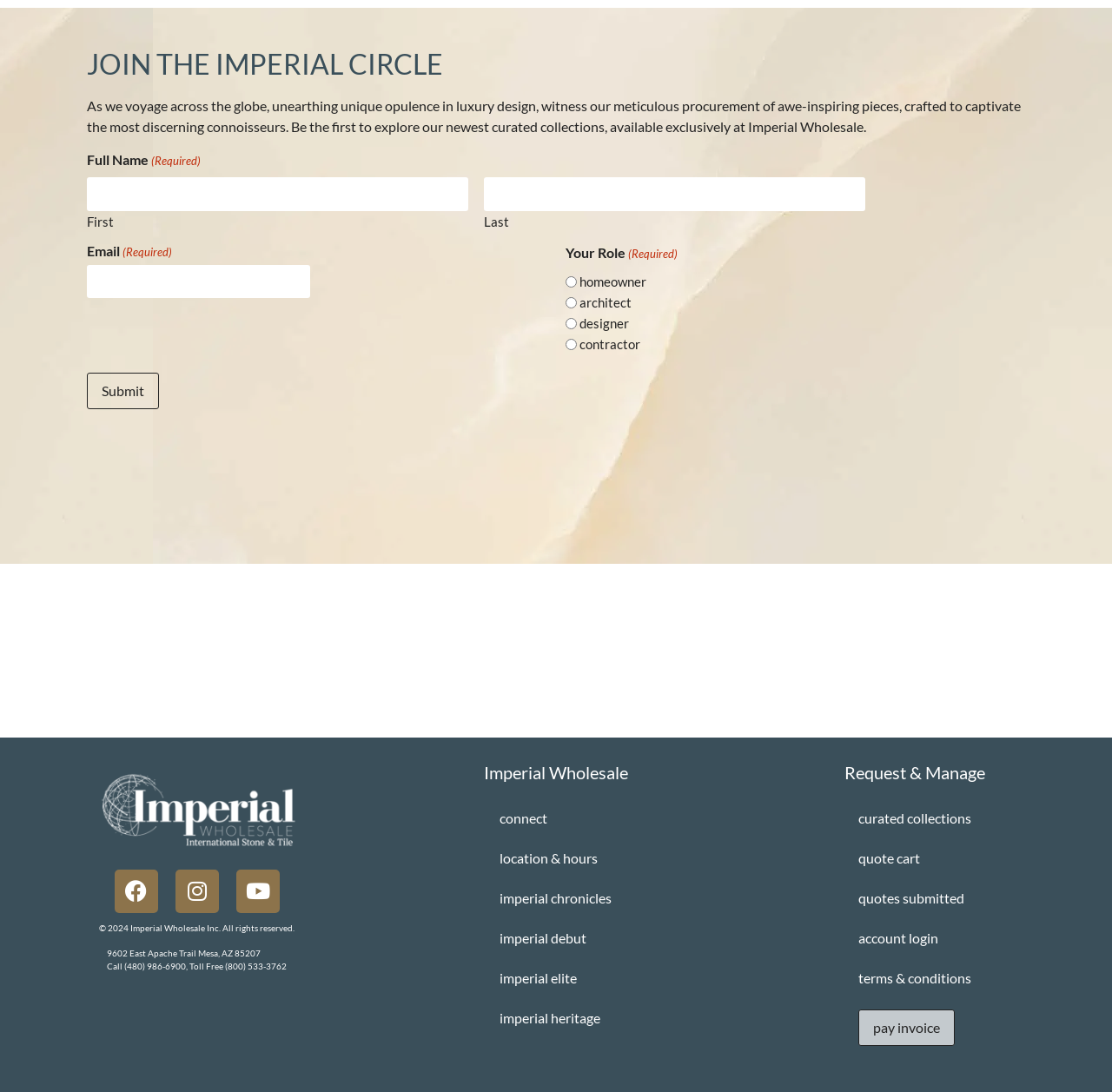What is the address of Imperial Wholesale?
Look at the image and respond with a one-word or short phrase answer.

9602 East Apache Trail Mesa, AZ 85207